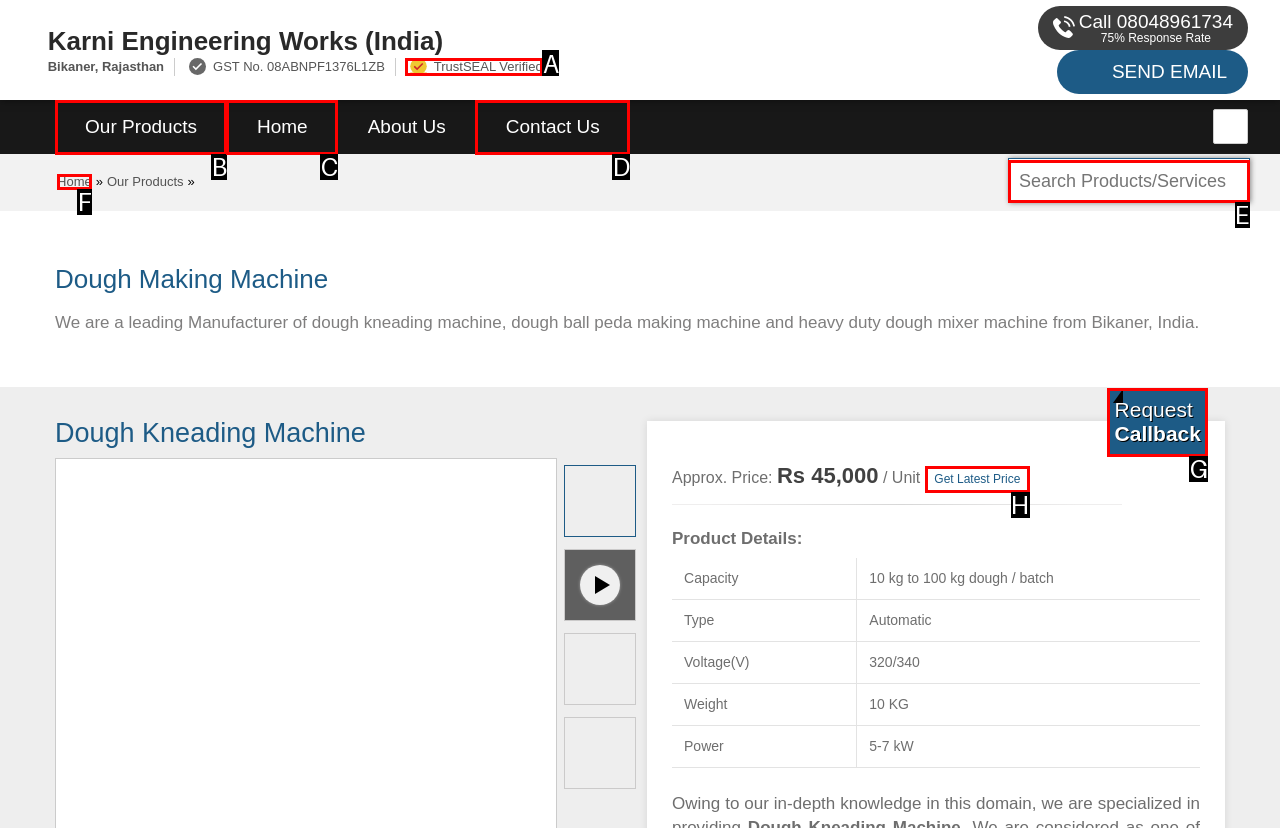Tell me the letter of the correct UI element to click for this instruction: Search for products or services. Answer with the letter only.

E